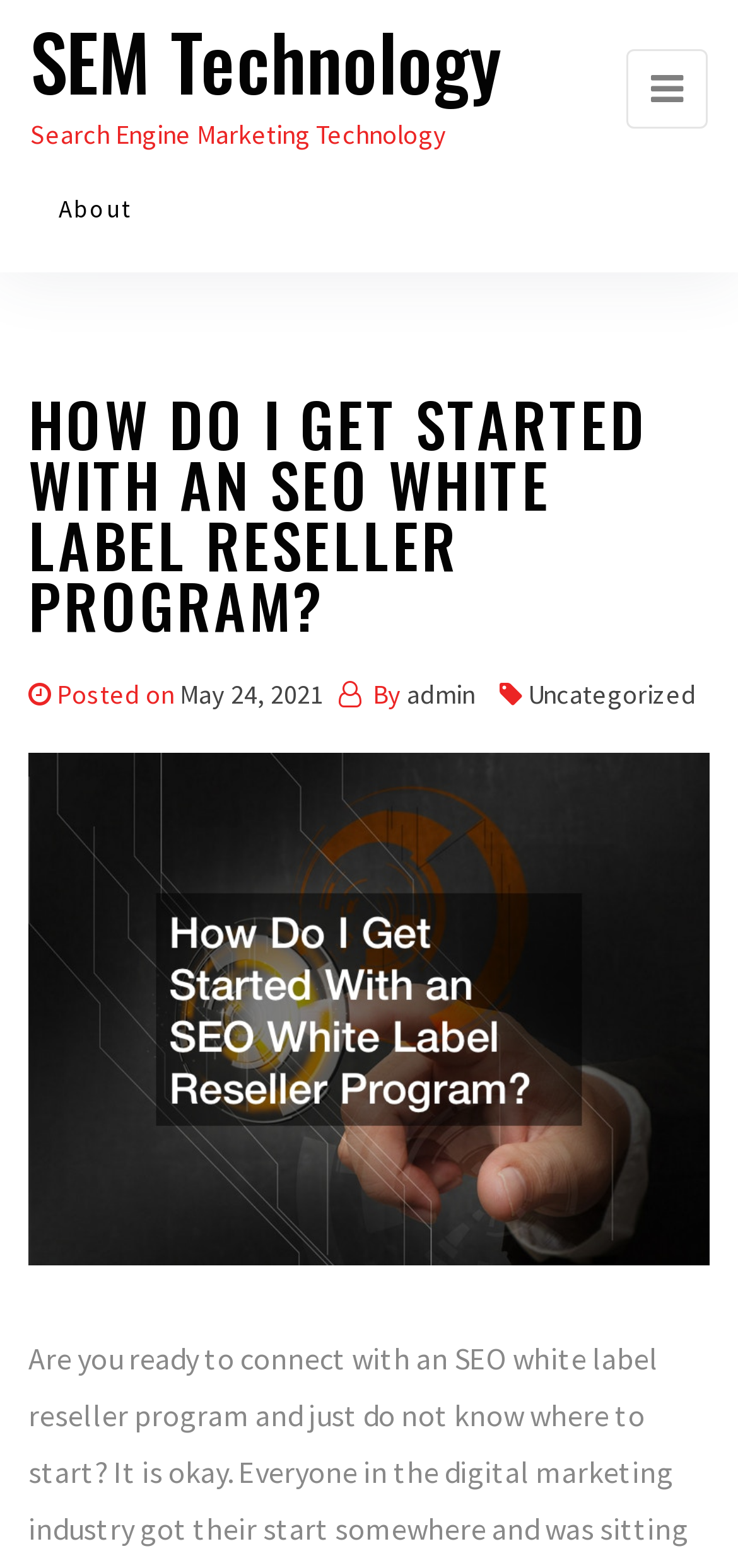What is the date of the post?
Answer the question using a single word or phrase, according to the image.

May 24, 2021